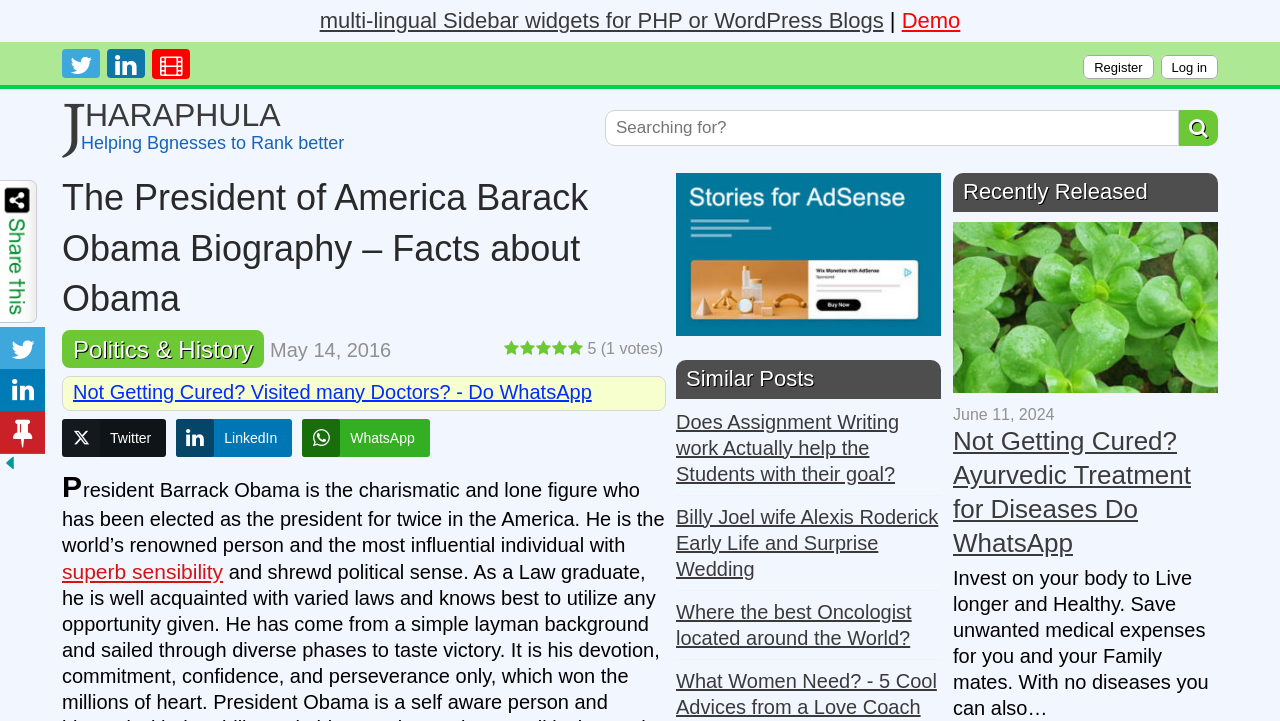How many social media share buttons are present?
Answer the question with a single word or phrase derived from the image.

3